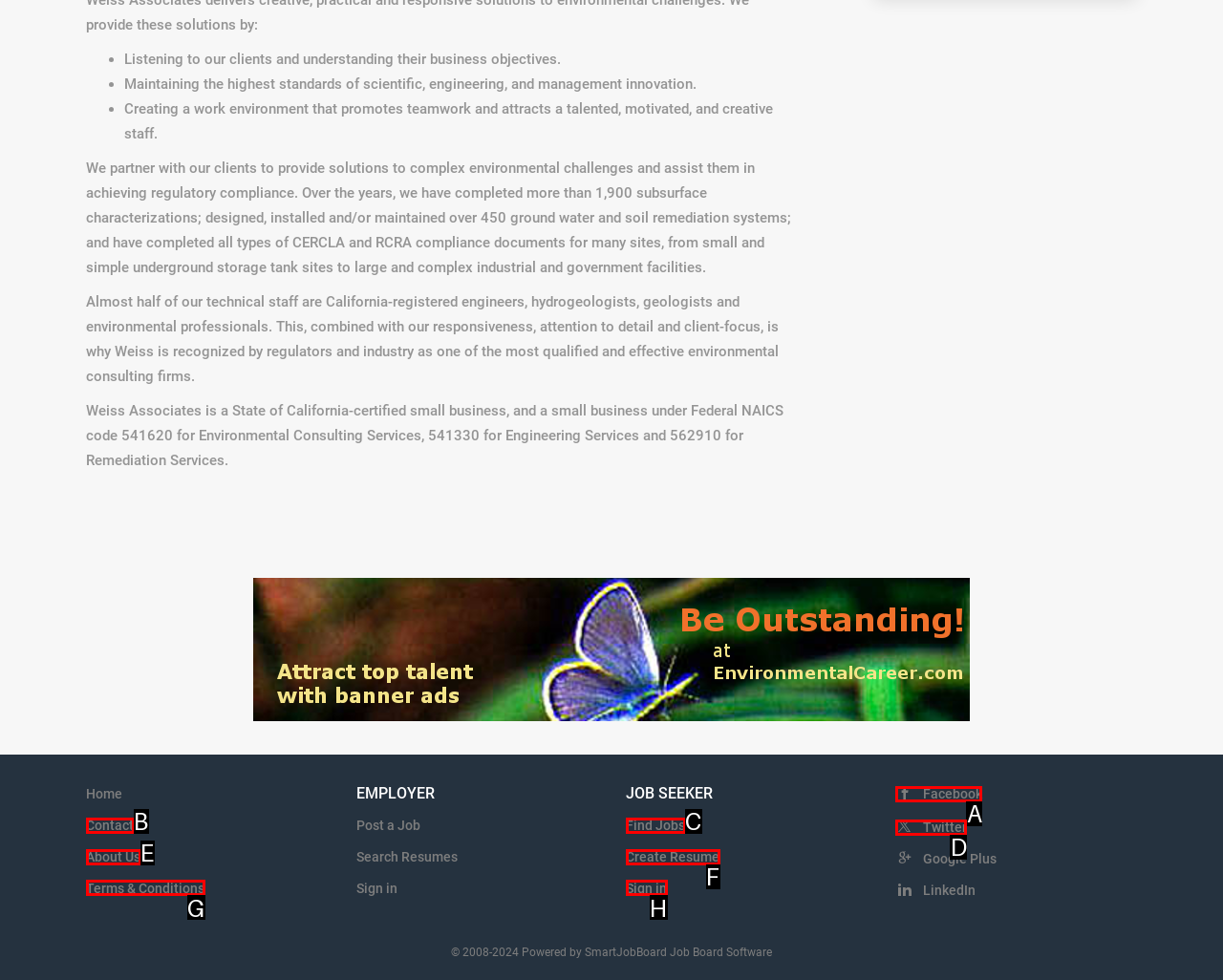Select the option that fits this description: About Us
Answer with the corresponding letter directly.

E